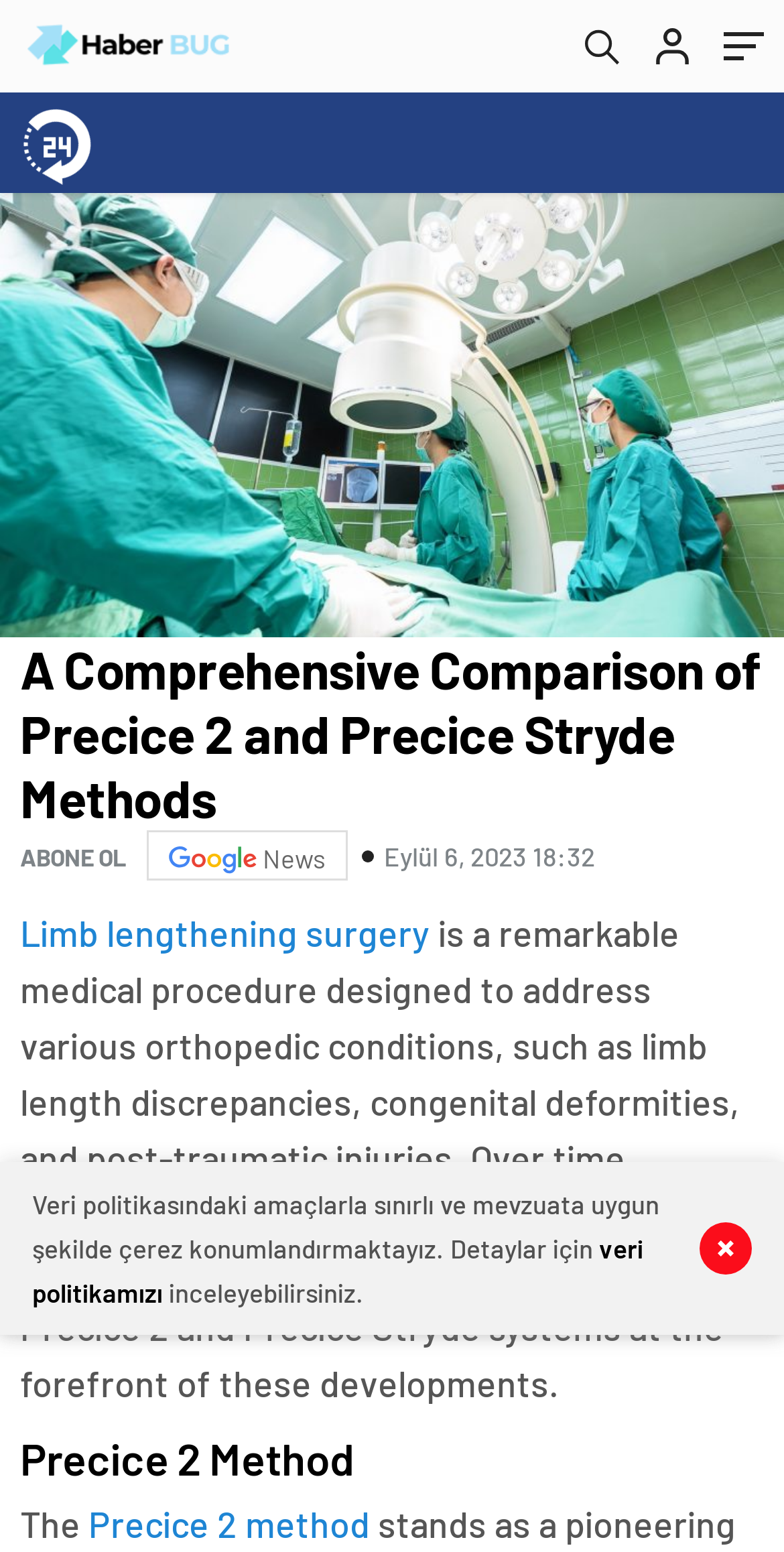What is the topic of the webpage?
Based on the image, answer the question with as much detail as possible.

Based on the webpage content, the topic of the webpage is limb lengthening surgery, which is a medical procedure designed to address various orthopedic conditions.